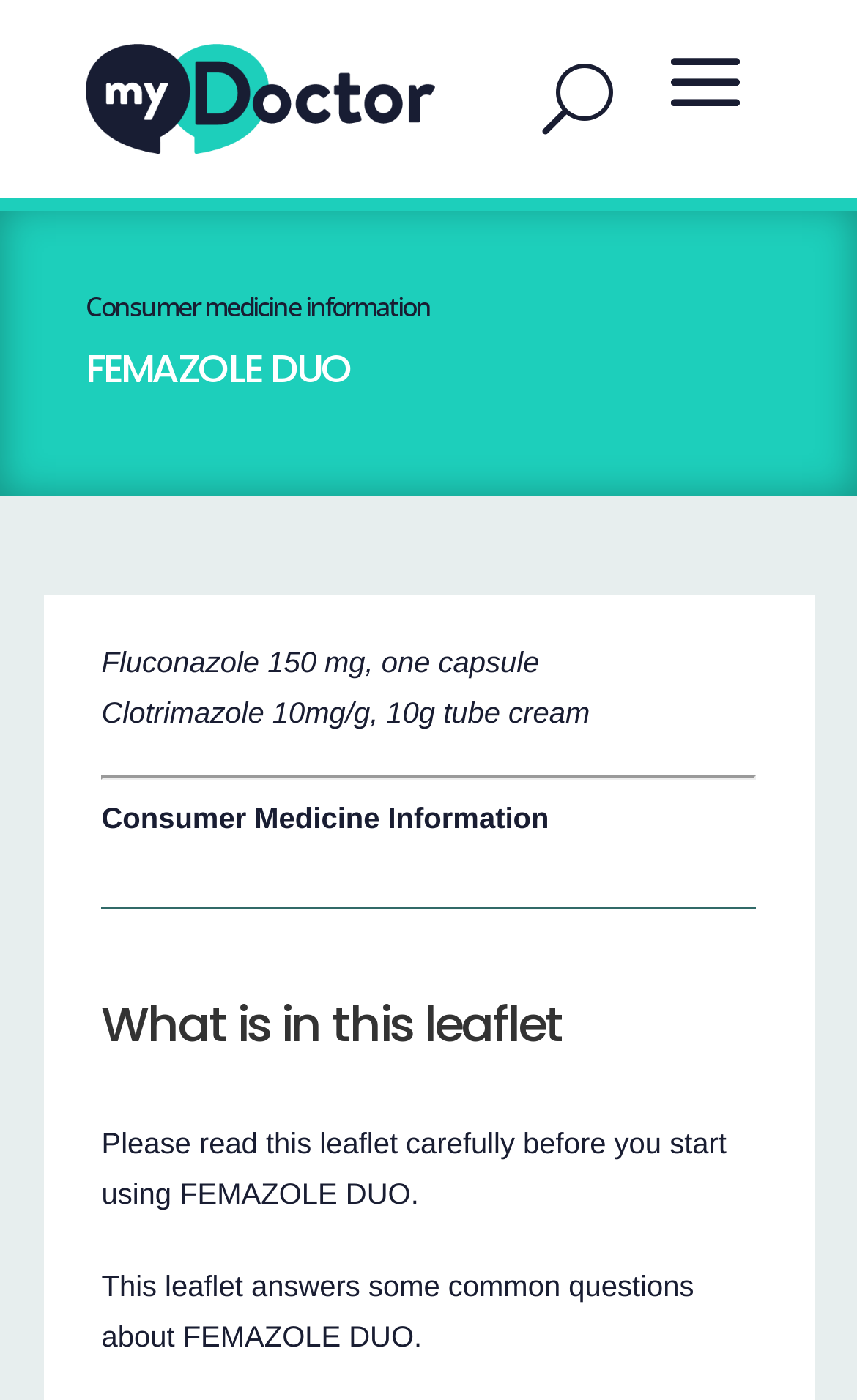Respond to the question below with a concise word or phrase:
What is the orientation of the separator element on the webpage?

Horizontal